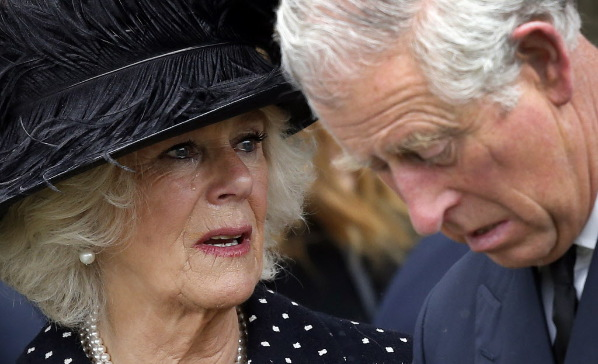What is the man's facial expression?
Could you answer the question in a detailed manner, providing as much information as possible?

According to the caption, the man's expression is described as somber, indicating a serious and solemn mood.